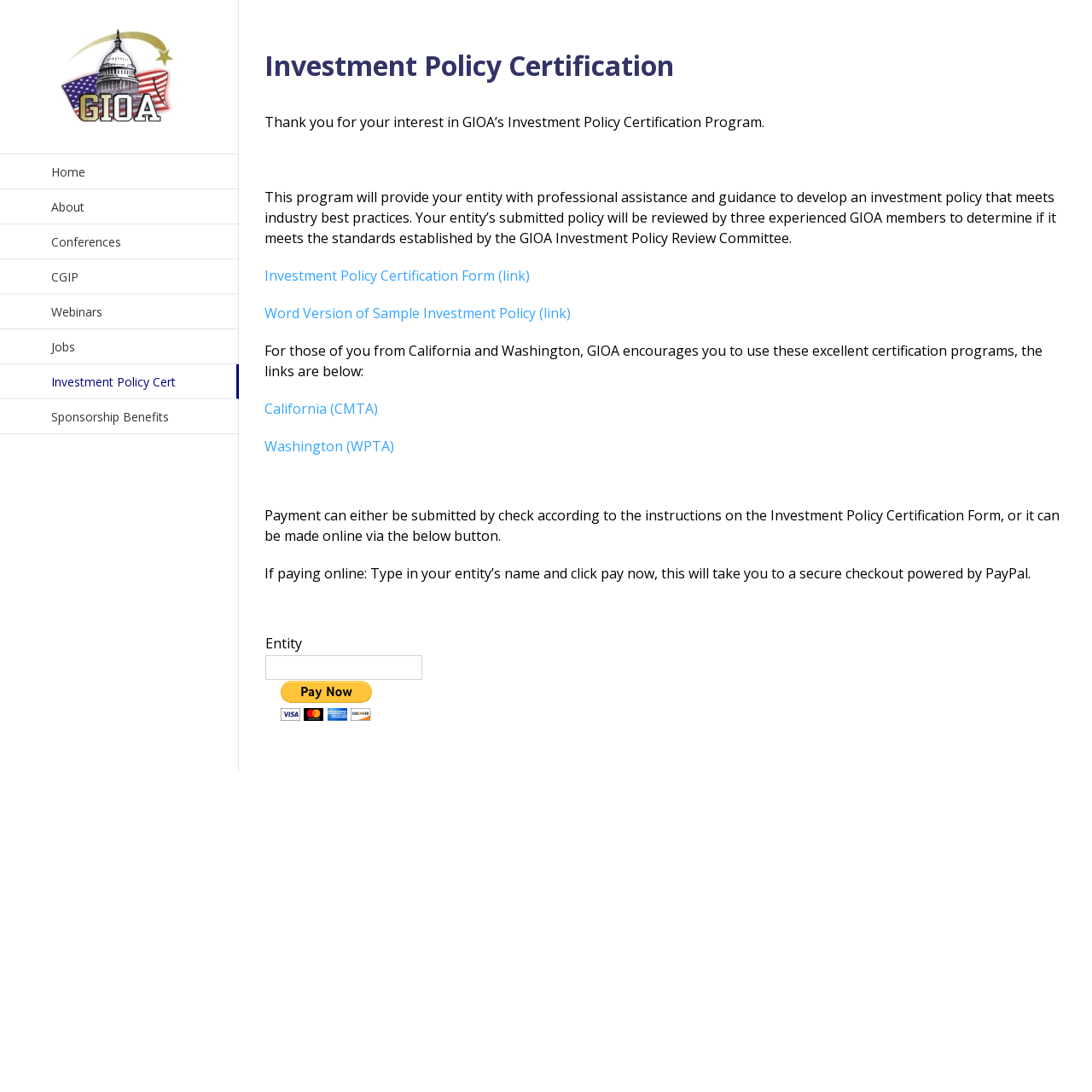Identify the main title of the webpage and generate its text content.

Investment Policy Certification